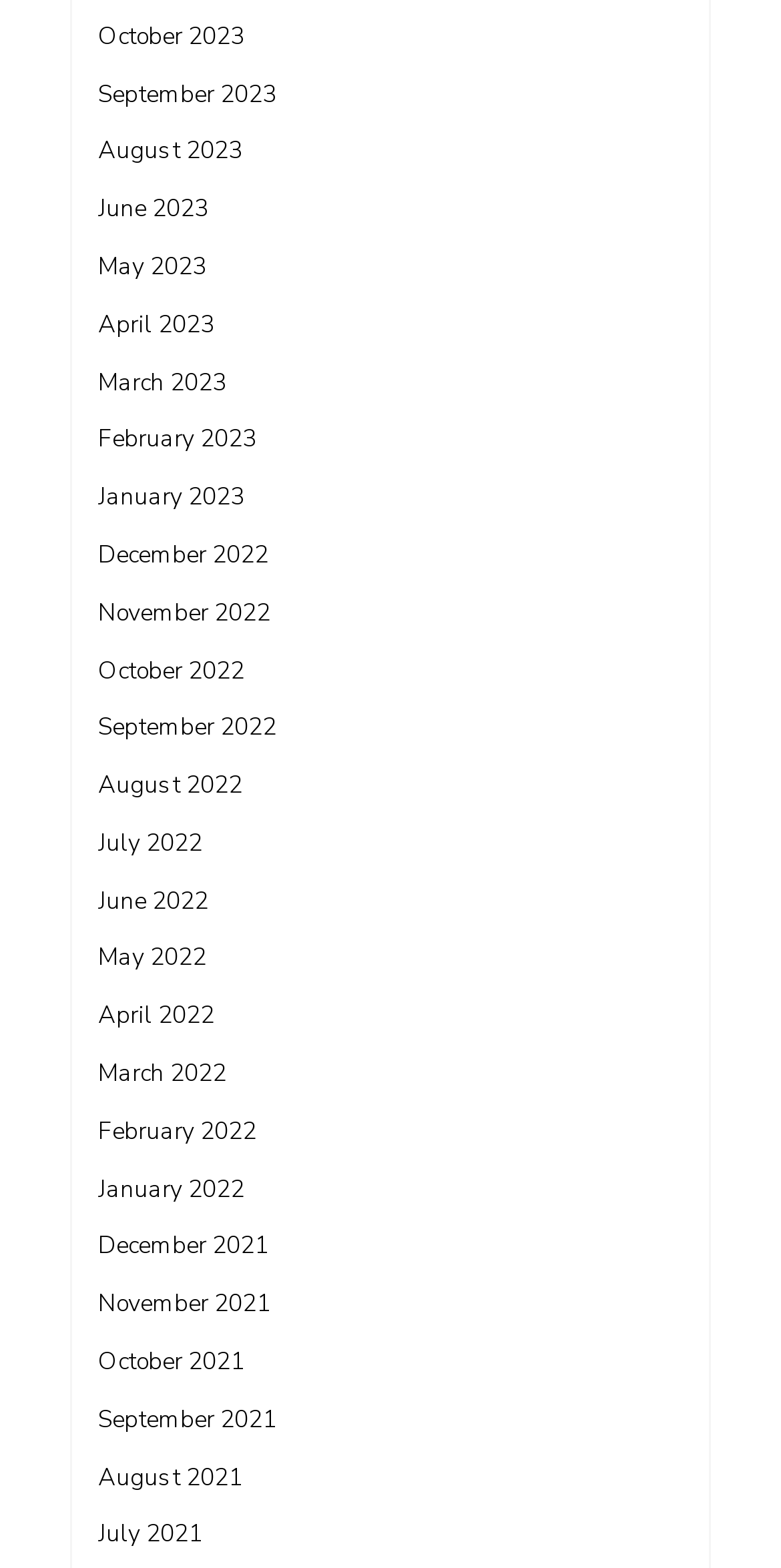Are the months listed in chronological order?
Please provide a detailed and thorough answer to the question.

I analyzed the links on the webpage and found that they are arranged in a vertical list in reverse chronological order, with the most recent month at the top and the earliest month at the bottom. This suggests that the months are listed in chronological order, but in reverse.